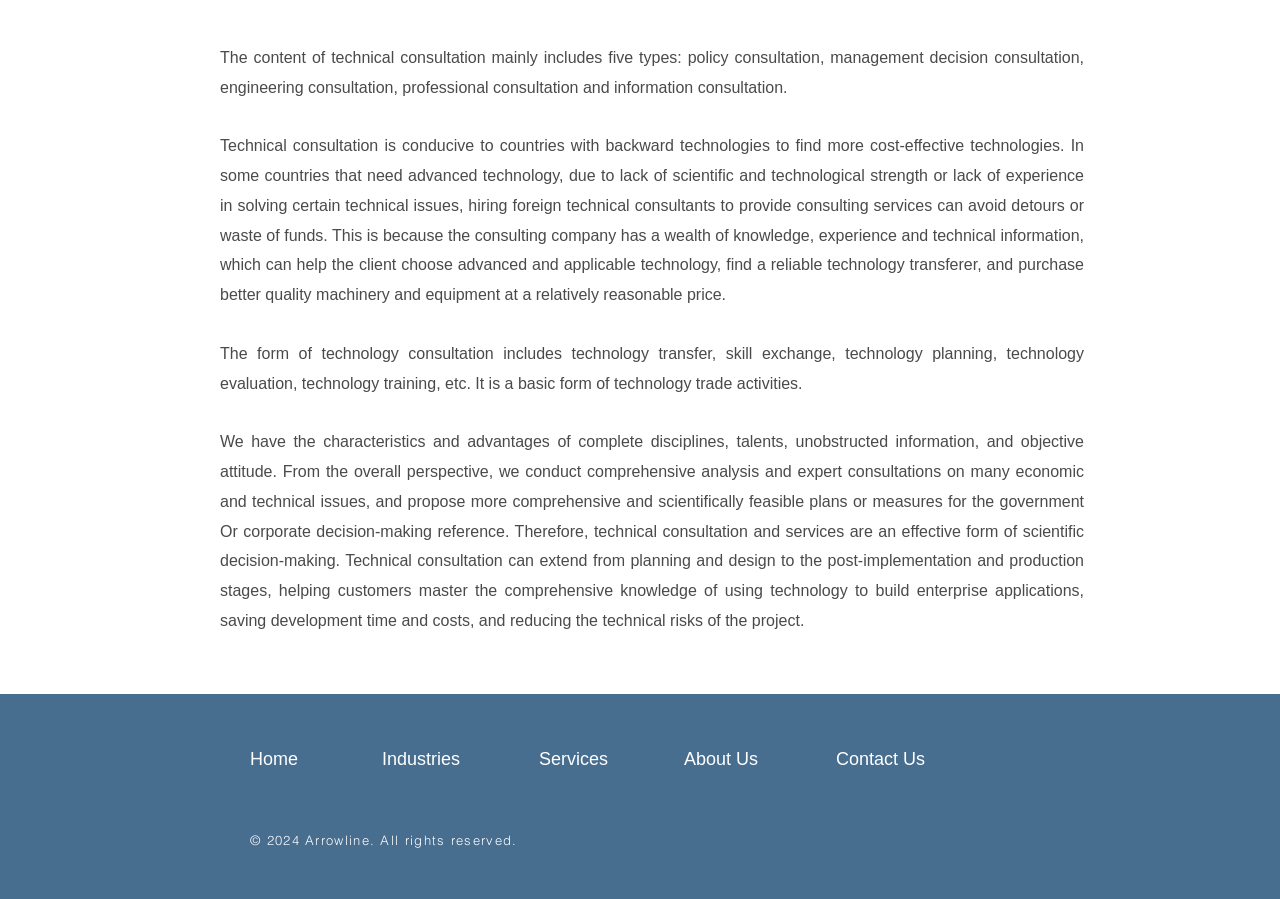Provide the bounding box coordinates of the HTML element described by the text: "Contact Us". The coordinates should be in the format [left, top, right, bottom] with values between 0 and 1.

[0.653, 0.833, 0.723, 0.855]